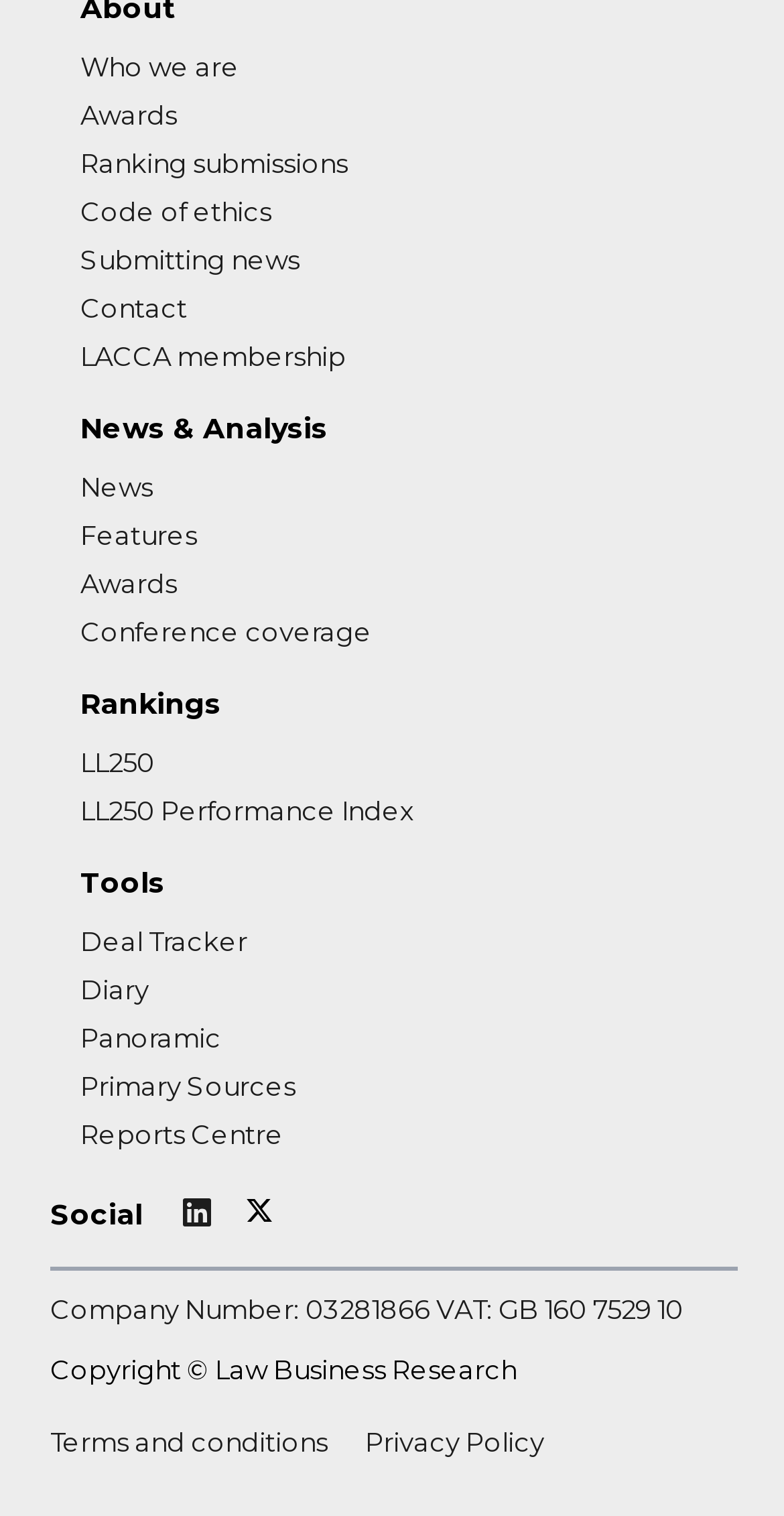Please identify the bounding box coordinates of the element that needs to be clicked to perform the following instruction: "Click on Who we are".

[0.103, 0.033, 0.305, 0.055]